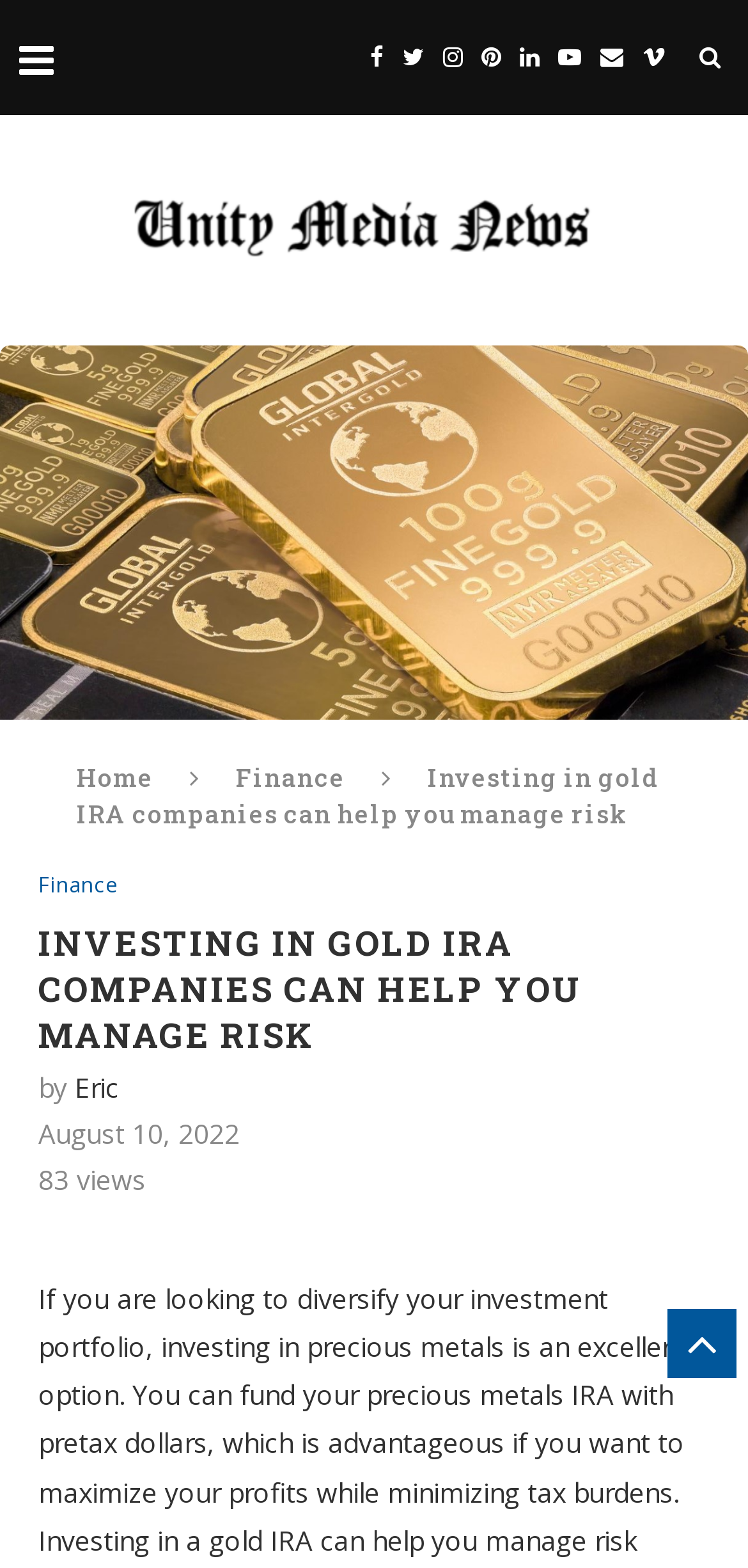Provide a brief response to the question below using one word or phrase:
What is the website about?

Investing in gold IRA